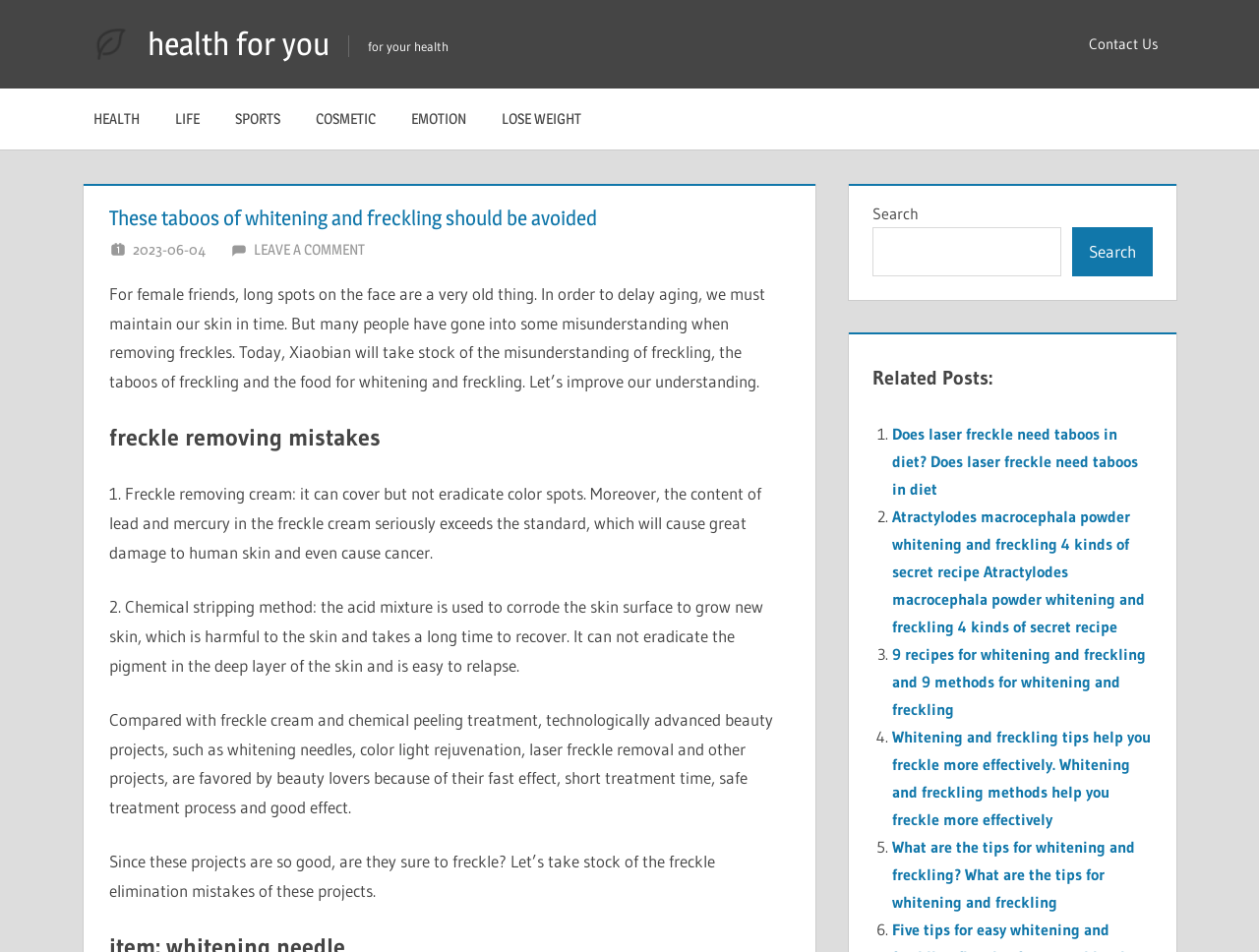Please identify the coordinates of the bounding box that should be clicked to fulfill this instruction: "Search for something".

[0.693, 0.239, 0.843, 0.291]